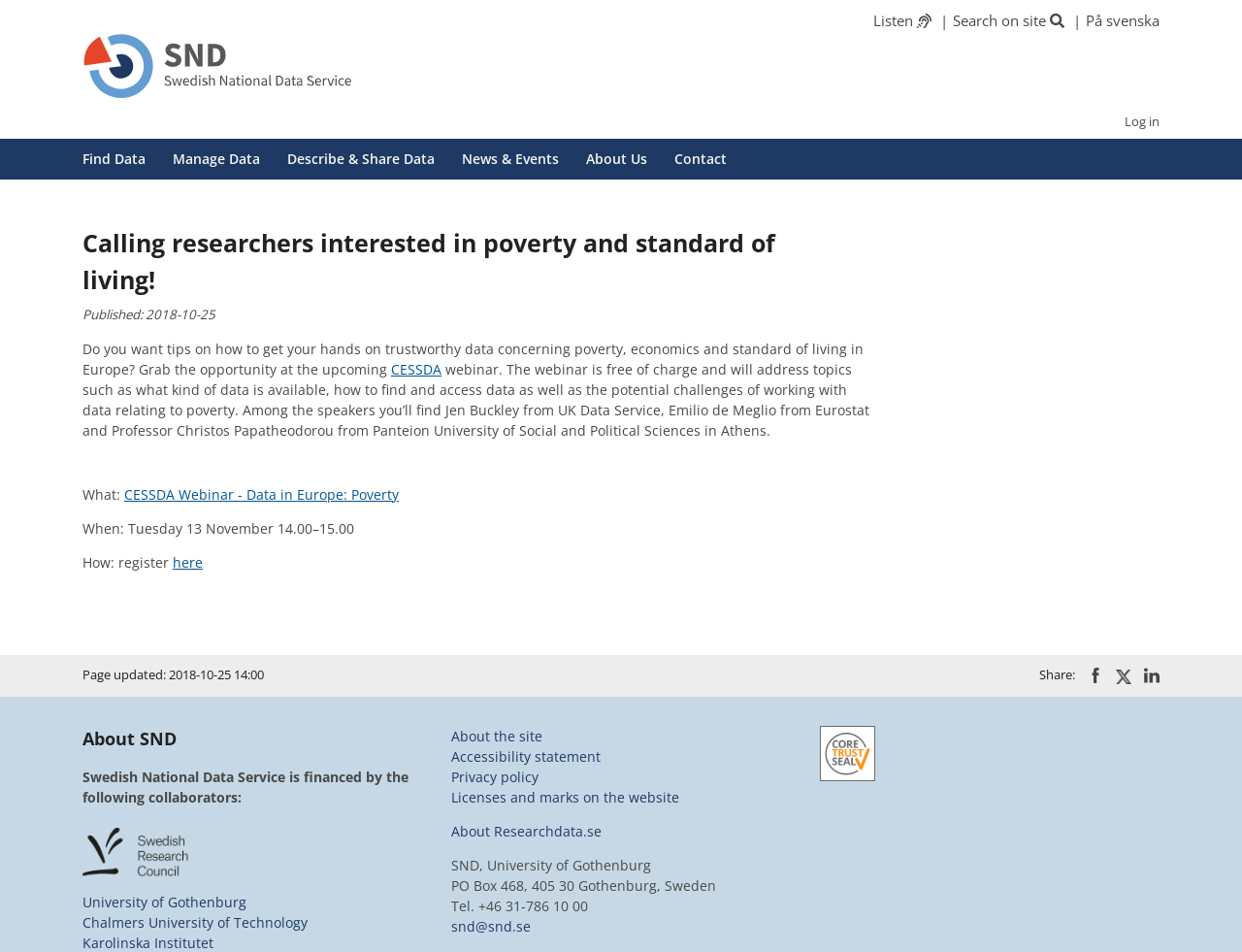How can I register for the webinar?
Provide an in-depth answer to the question, covering all aspects.

I found the answer by looking at the article section of the webpage, where it mentions 'How: register' and then provides a link to register for the webinar.